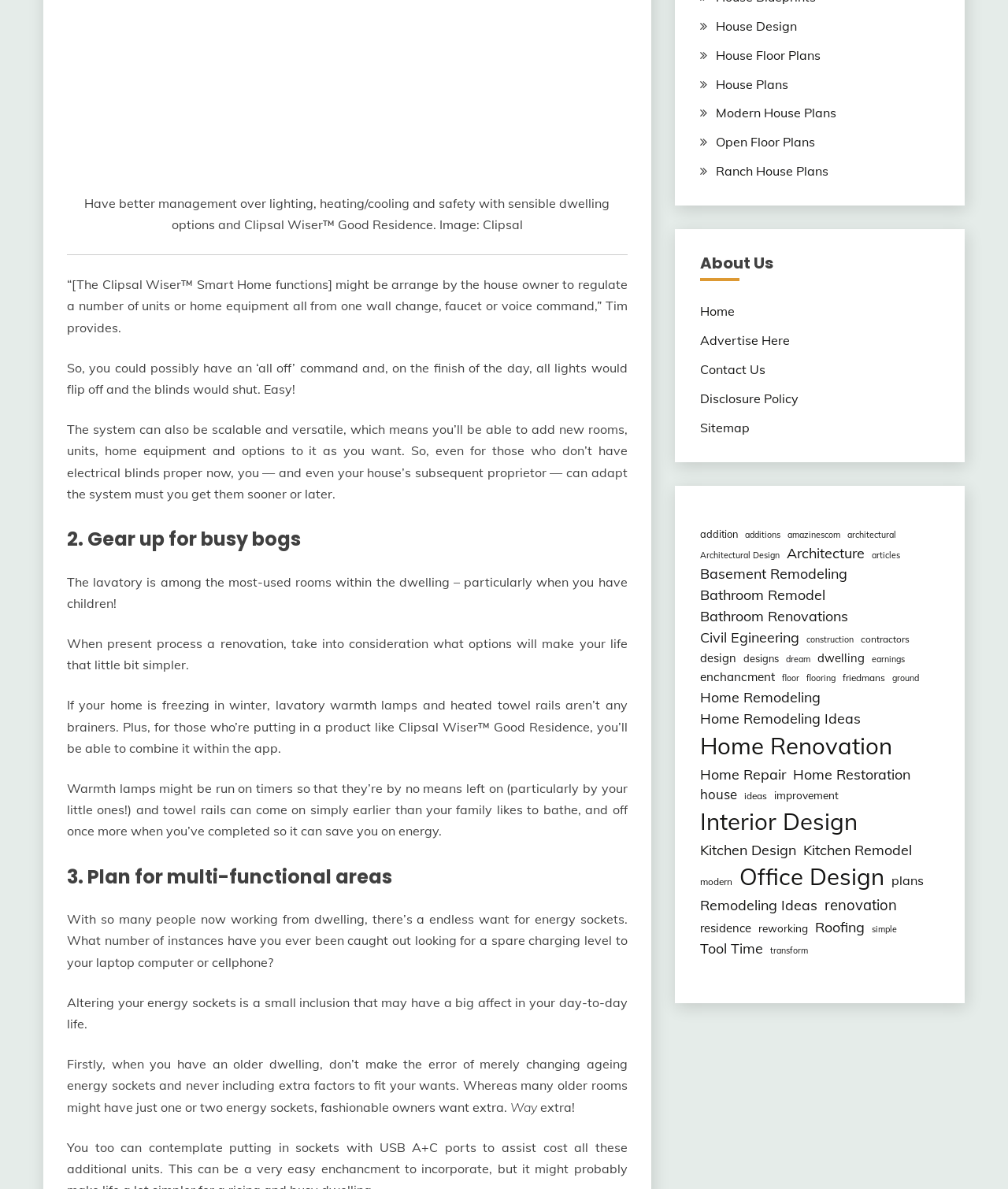Please provide the bounding box coordinates for the UI element as described: "House Floor Plans". The coordinates must be four floats between 0 and 1, represented as [left, top, right, bottom].

[0.71, 0.04, 0.814, 0.053]